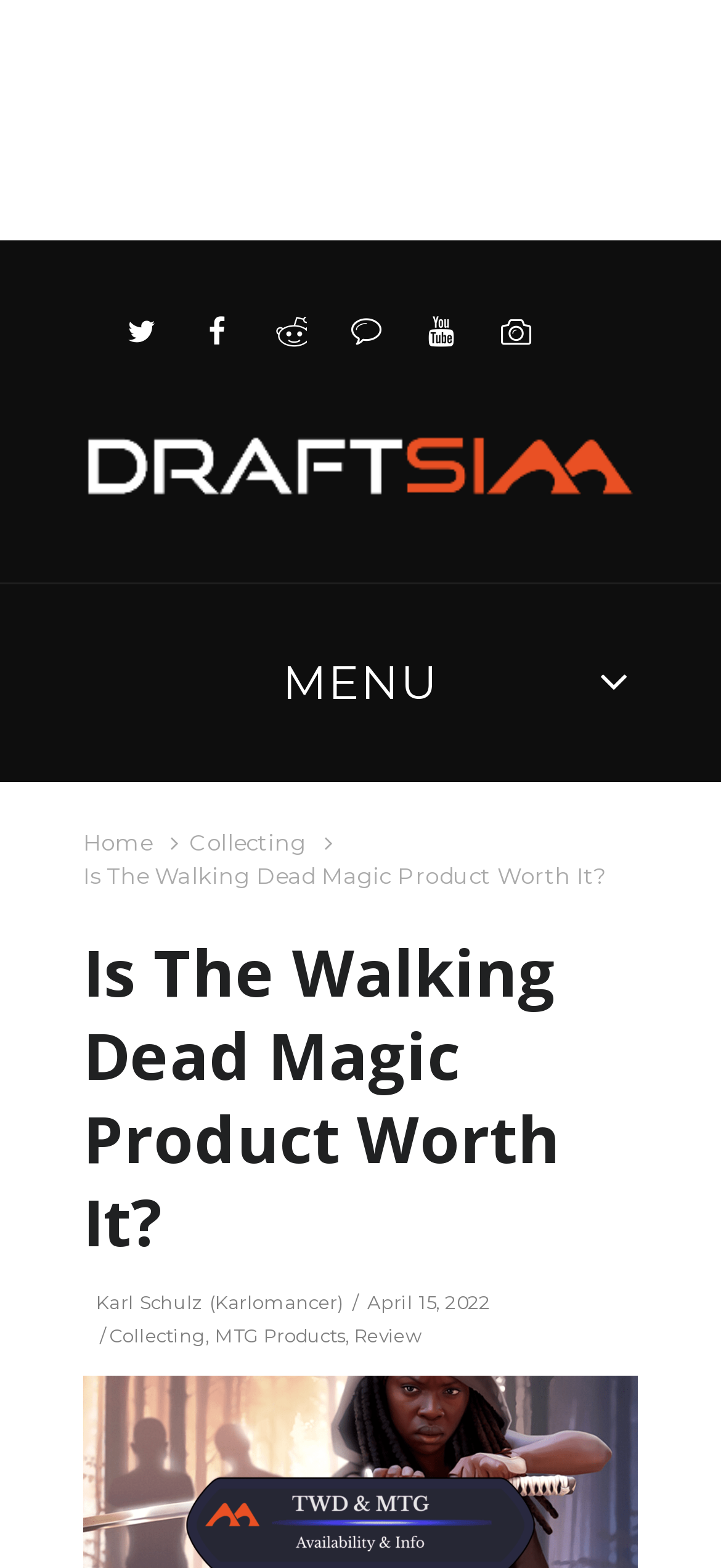Please indicate the bounding box coordinates of the element's region to be clicked to achieve the instruction: "Click the MENU button". Provide the coordinates as four float numbers between 0 and 1, i.e., [left, top, right, bottom].

[0.115, 0.373, 0.885, 0.497]